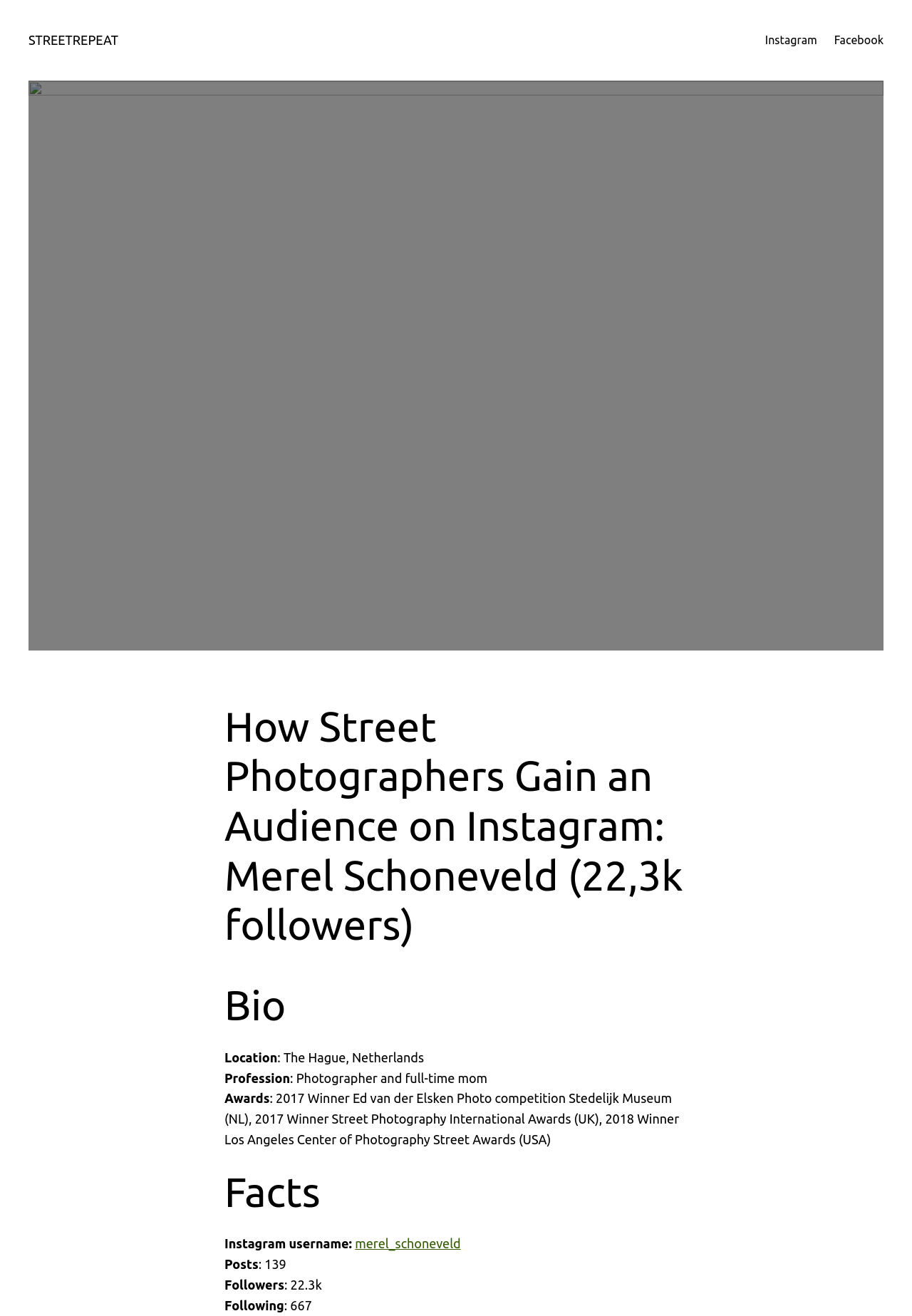Identify the bounding box coordinates for the UI element described as follows: merel_schoneveld. Use the format (top-left x, top-left y, bottom-right x, bottom-right y) and ensure all values are floating point numbers between 0 and 1.

[0.389, 0.94, 0.505, 0.95]